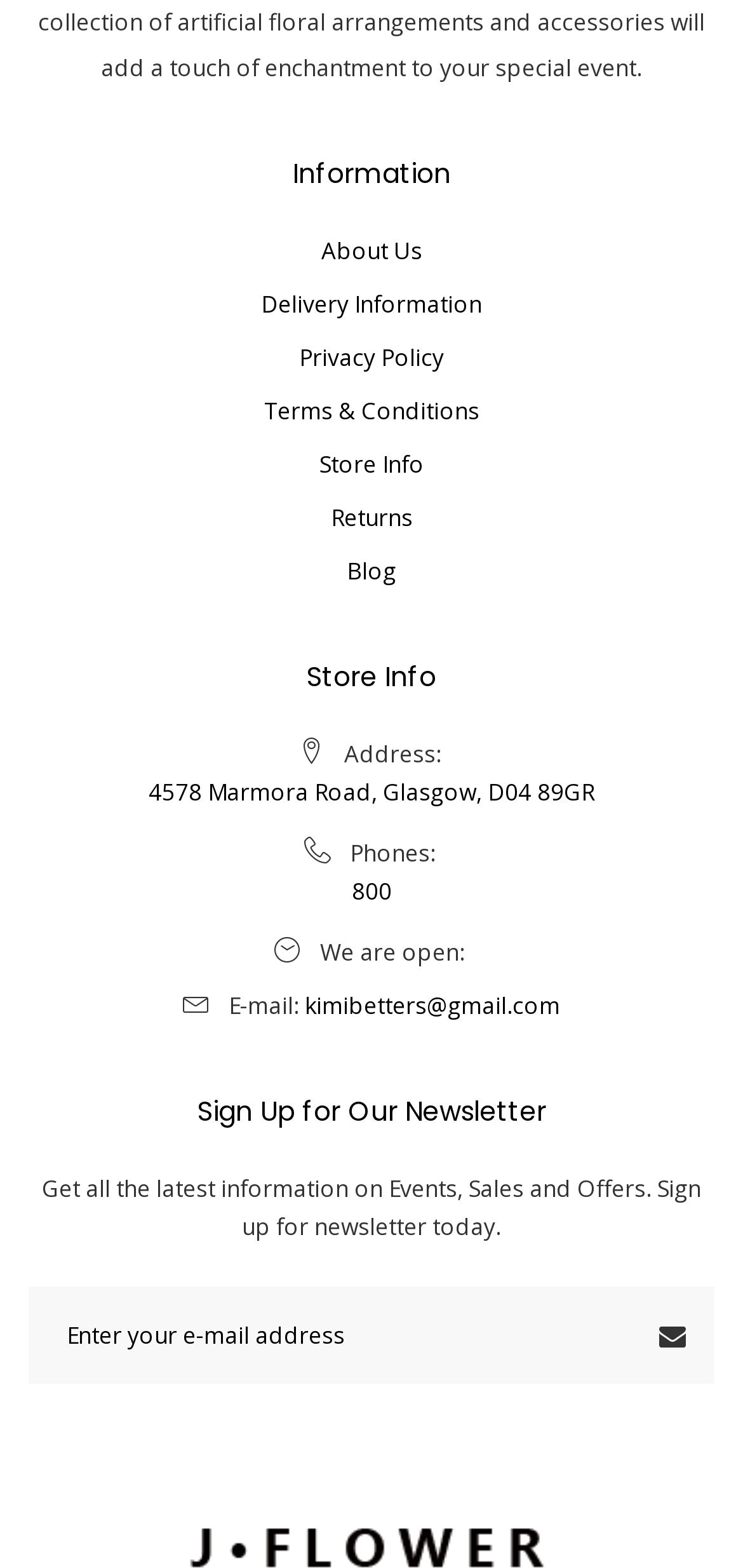Determine the bounding box coordinates (top-left x, top-left y, bottom-right x, bottom-right y) of the UI element described in the following text: Delivery Information

[0.351, 0.18, 0.649, 0.209]